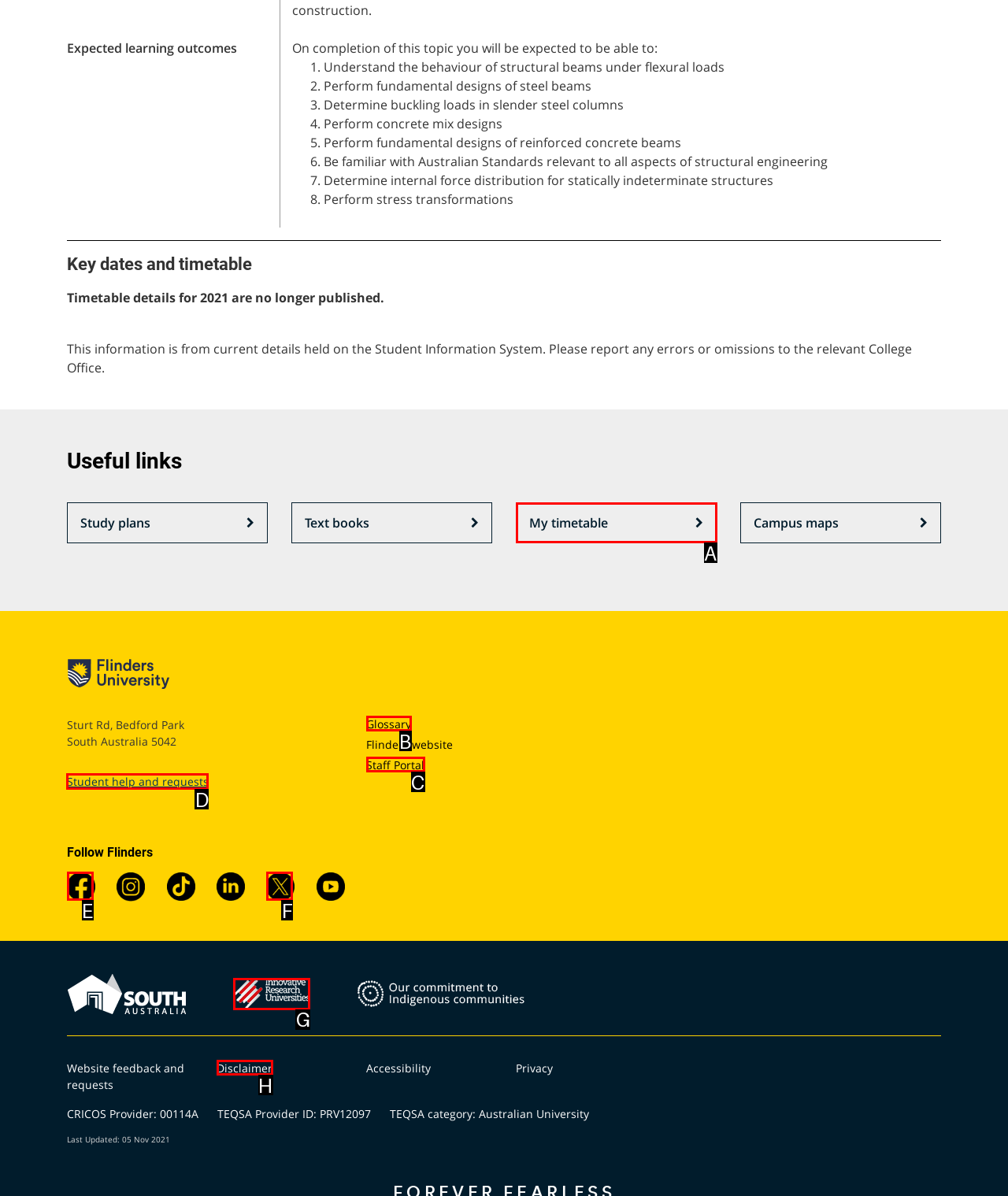From the given options, tell me which letter should be clicked to complete this task: Get help and requests
Answer with the letter only.

D